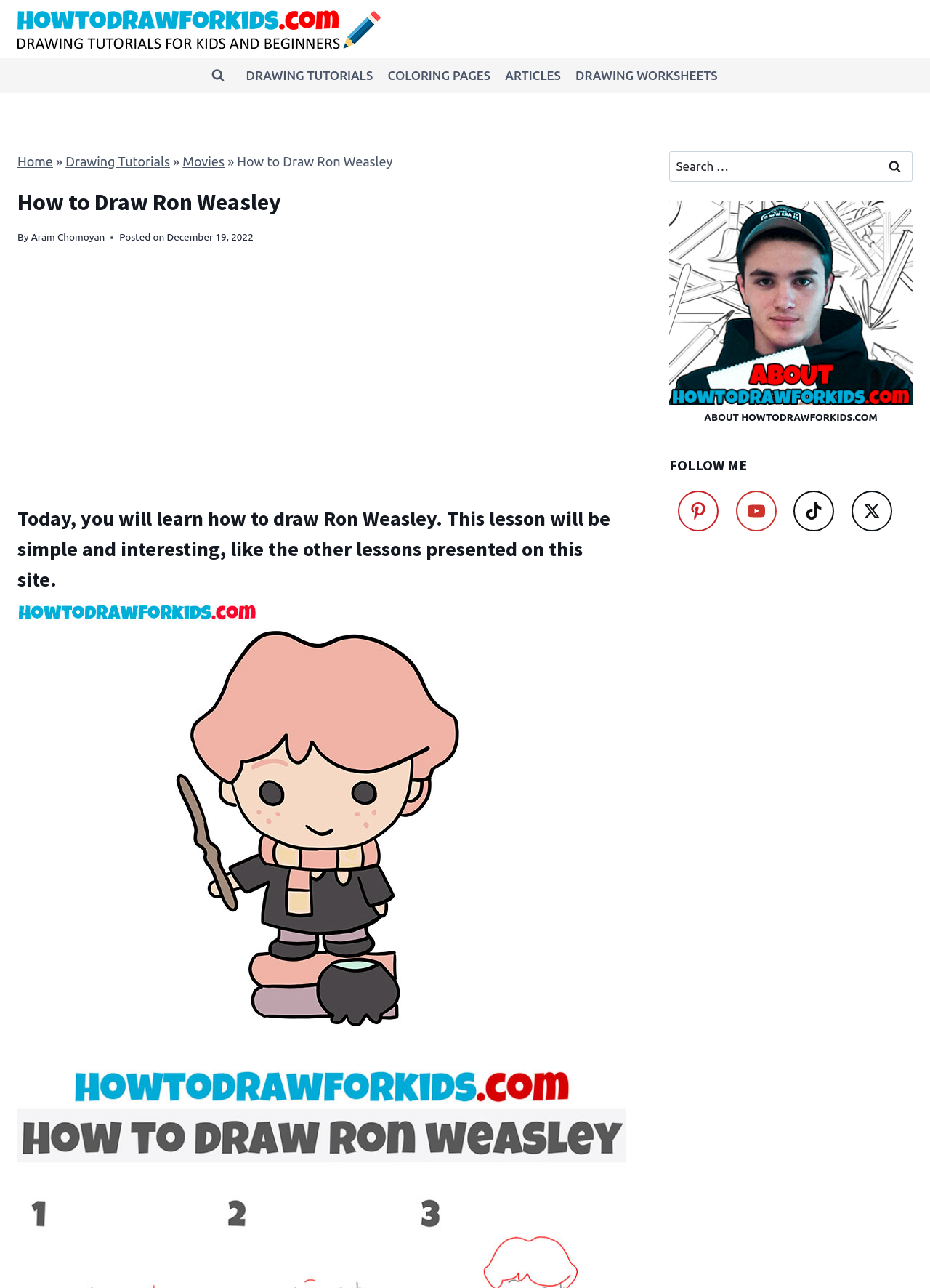Answer briefly with one word or phrase:
What social media platforms can you follow the author on?

Pinterest, YouTube, TikTok, Twitter